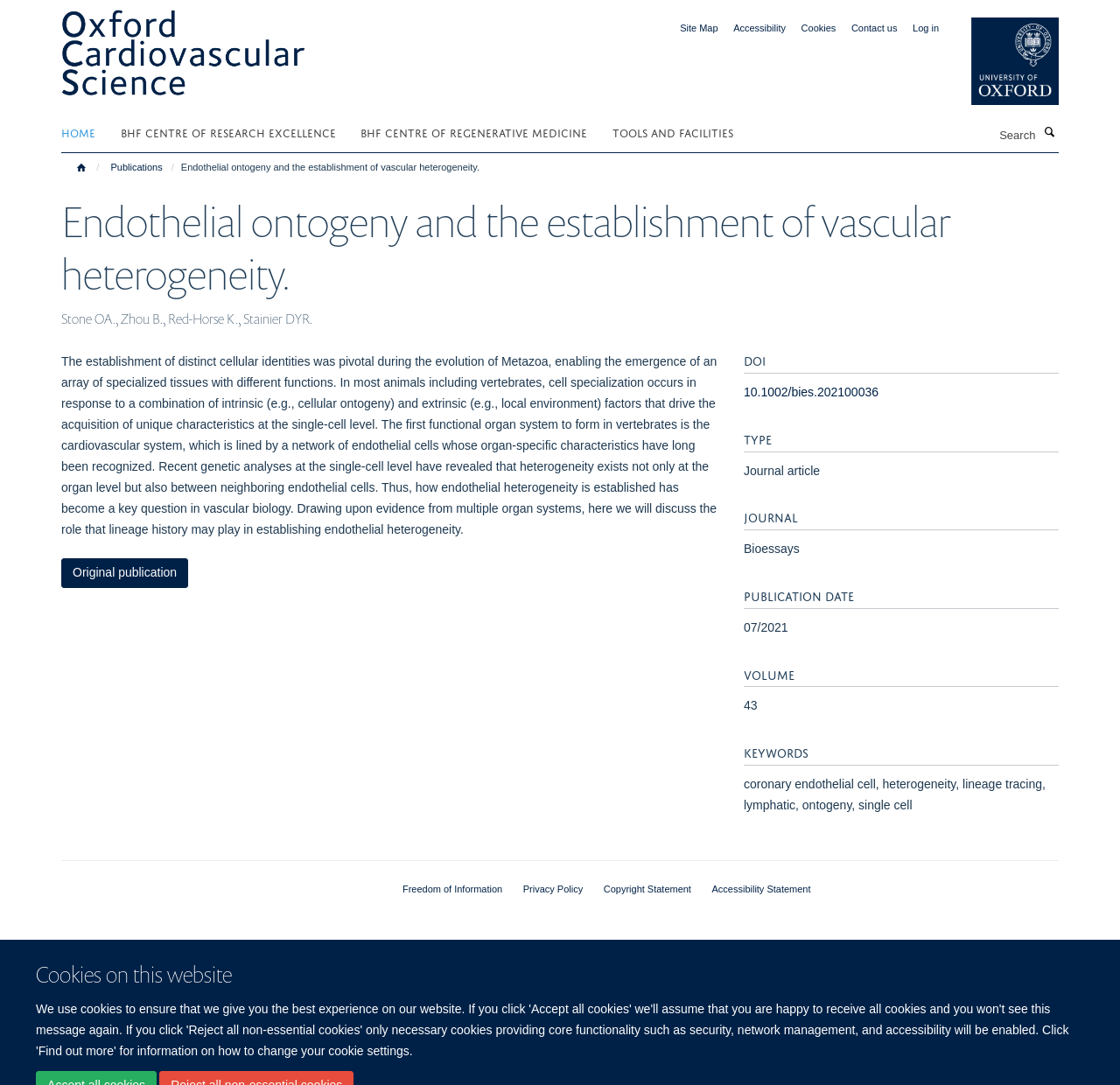What is the name of the journal?
Refer to the image and respond with a one-word or short-phrase answer.

Bioessays